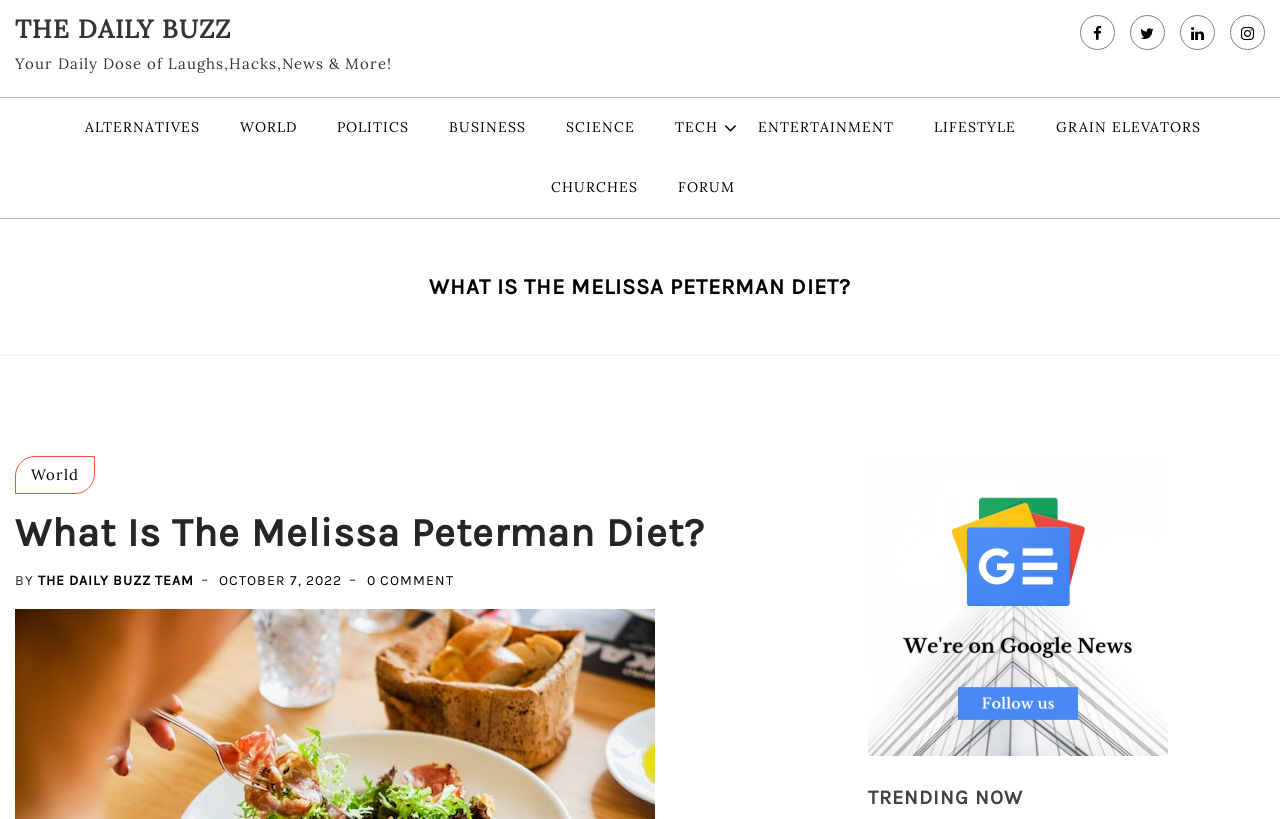Please give the bounding box coordinates of the area that should be clicked to fulfill the following instruction: "view THE DAILY BUZZ TEAM's profile". The coordinates should be in the format of four float numbers from 0 to 1, i.e., [left, top, right, bottom].

[0.03, 0.698, 0.152, 0.719]